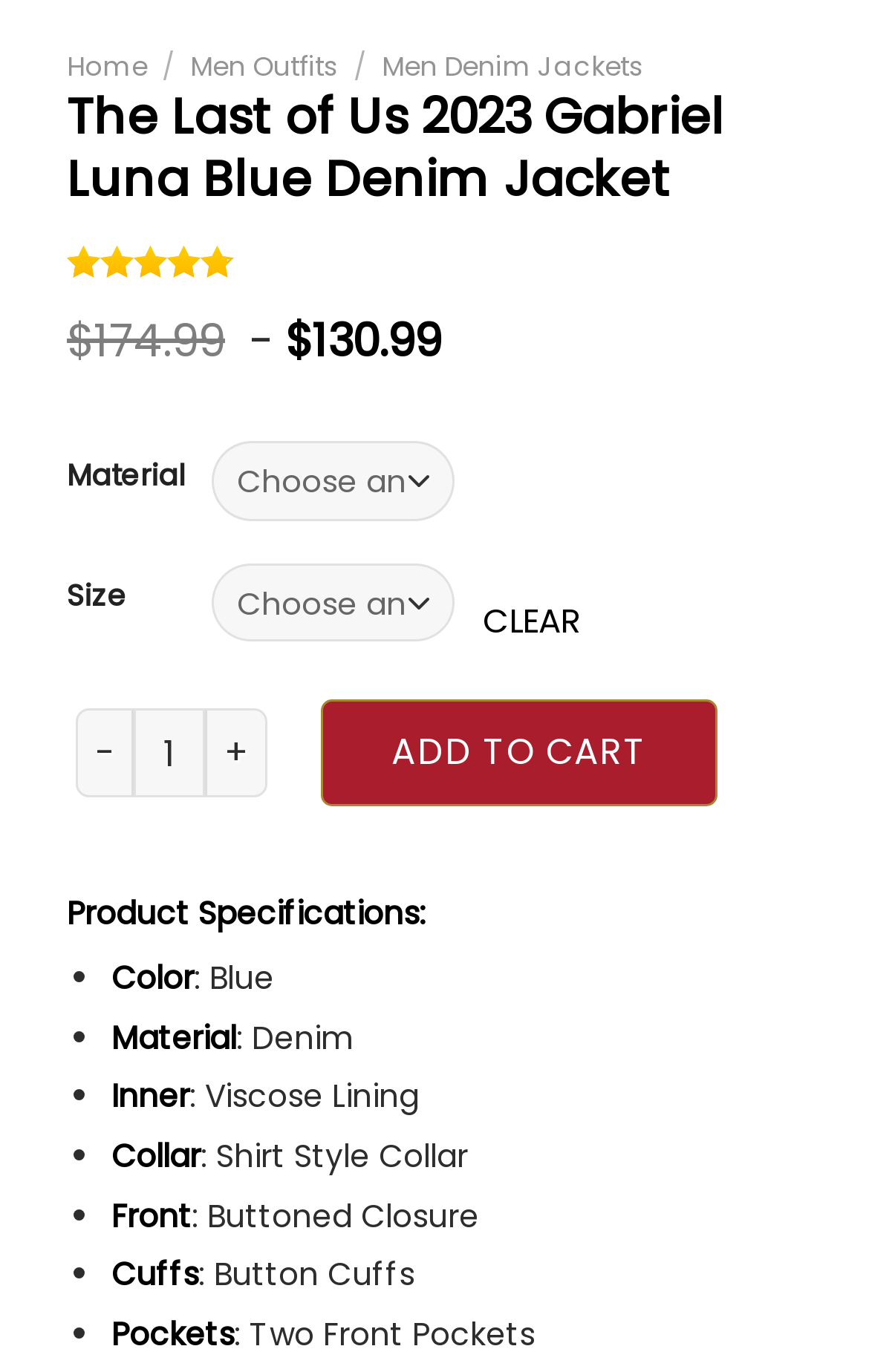Please find the bounding box coordinates of the element that needs to be clicked to perform the following instruction: "Click the 'ADD TO CART' button". The bounding box coordinates should be four float numbers between 0 and 1, represented as [left, top, right, bottom].

[0.369, 0.51, 0.825, 0.588]